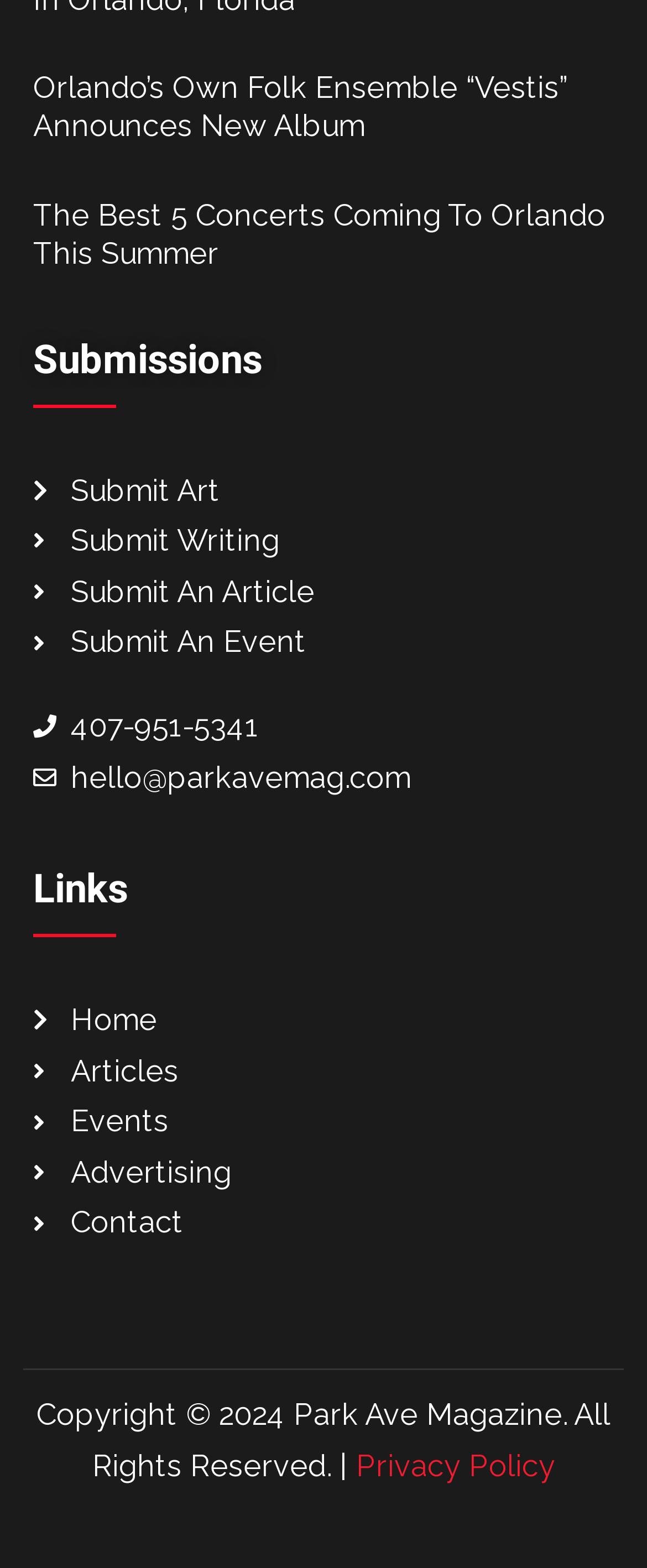Please find the bounding box coordinates of the element that needs to be clicked to perform the following instruction: "View events". The bounding box coordinates should be four float numbers between 0 and 1, represented as [left, top, right, bottom].

[0.051, 0.7, 0.949, 0.732]